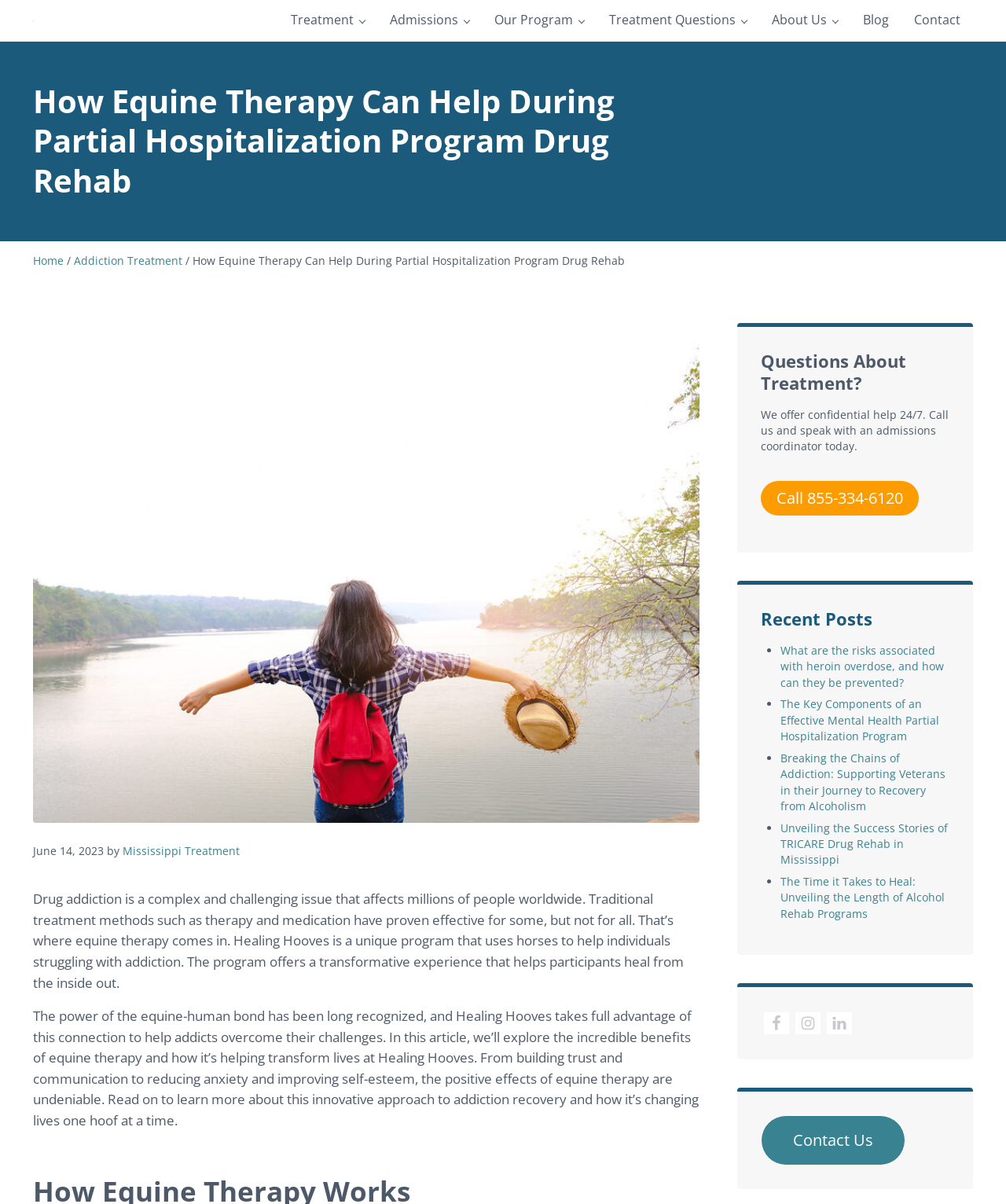Given the webpage screenshot, identify the bounding box of the UI element that matches this description: "Treatment Questions".

[0.593, 0.009, 0.755, 0.043]